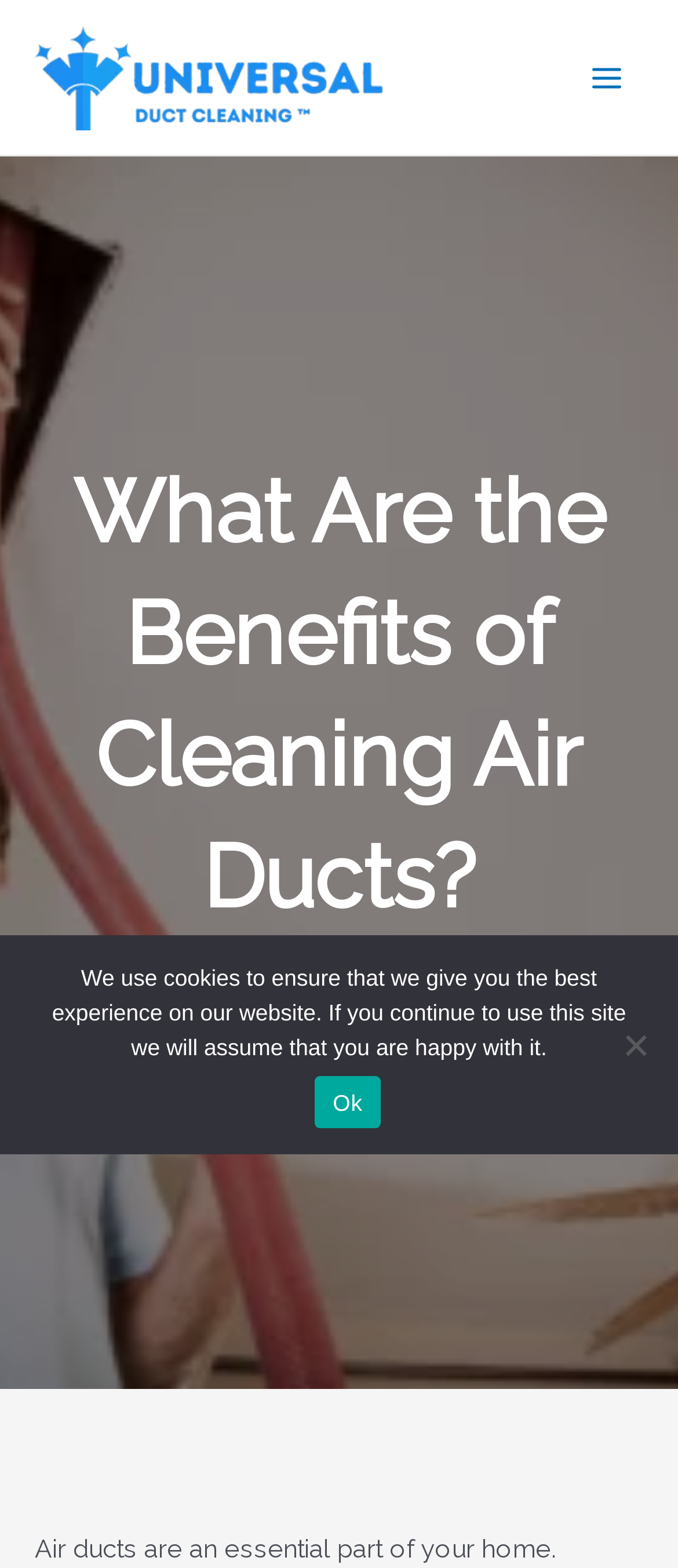Describe all the key features and sections of the webpage thoroughly.

The webpage is about the benefits of cleaning air ducts. At the top, there is a link to "duct cleaning services" accompanied by an image, which is positioned near the top-left corner of the page. To the right of this link, there is a button labeled "Main Menu" with an image next to it.

The main heading "What Are the Benefits of Cleaning Air Ducts?" is prominently displayed in the top-middle section of the page. Below this heading, there is a section with the date "September 21, 2021", a separator, and a link to "Lark". This section is followed by a text "Comments Off" and another section with the text "on What Are the Benefits of Cleaning Air Ducts?".

Further down, there is a link to "Duct Cleaning" accompanied by a separator. At the bottom of the page, there is a dialog box with a "Cookie Notice" that informs users about the use of cookies on the website. The dialog box has a text explaining the use of cookies, a link to "Ok" to accept the cookies, and a generic element labeled "No" to decline.